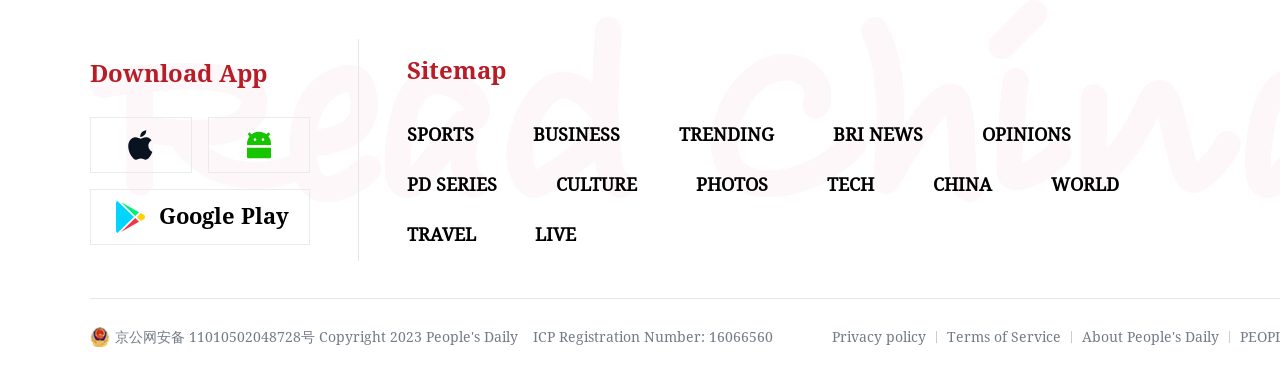Please determine the bounding box coordinates for the element that should be clicked to follow these instructions: "Visit the homepage".

[0.07, 0.309, 0.15, 0.457]